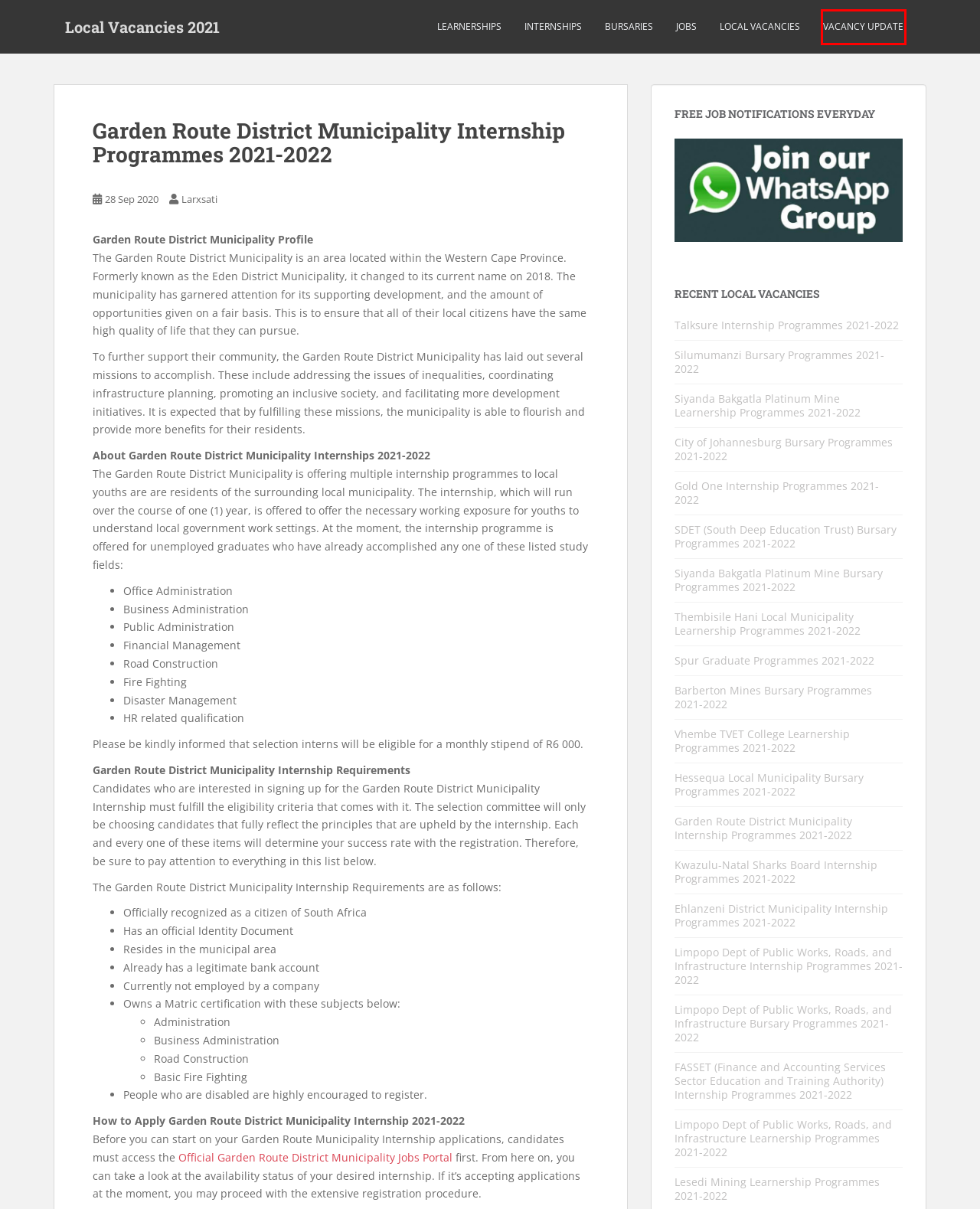You have a screenshot of a webpage, and a red bounding box highlights an element. Select the webpage description that best fits the new page after clicking the element within the bounding box. Options are:
A. Siyanda Bakgatla Platinum Mine Learnership Programmes 2021-2022
B. Silumumanzi Bursary Programmes 2021-2022
C. Home
D. Thembisile Hani Local Municipality Learnership Programmes 2021-2022
E. Spur Graduate Programmes 2021-2022
F. Latest Jobs Update in South Africa 2021
G. Gold One Internship Programmes 2021-2022
H. Limpopo Dept of Public Works, Roads, and Infrastructure Internship Programmes 2021-2022

C